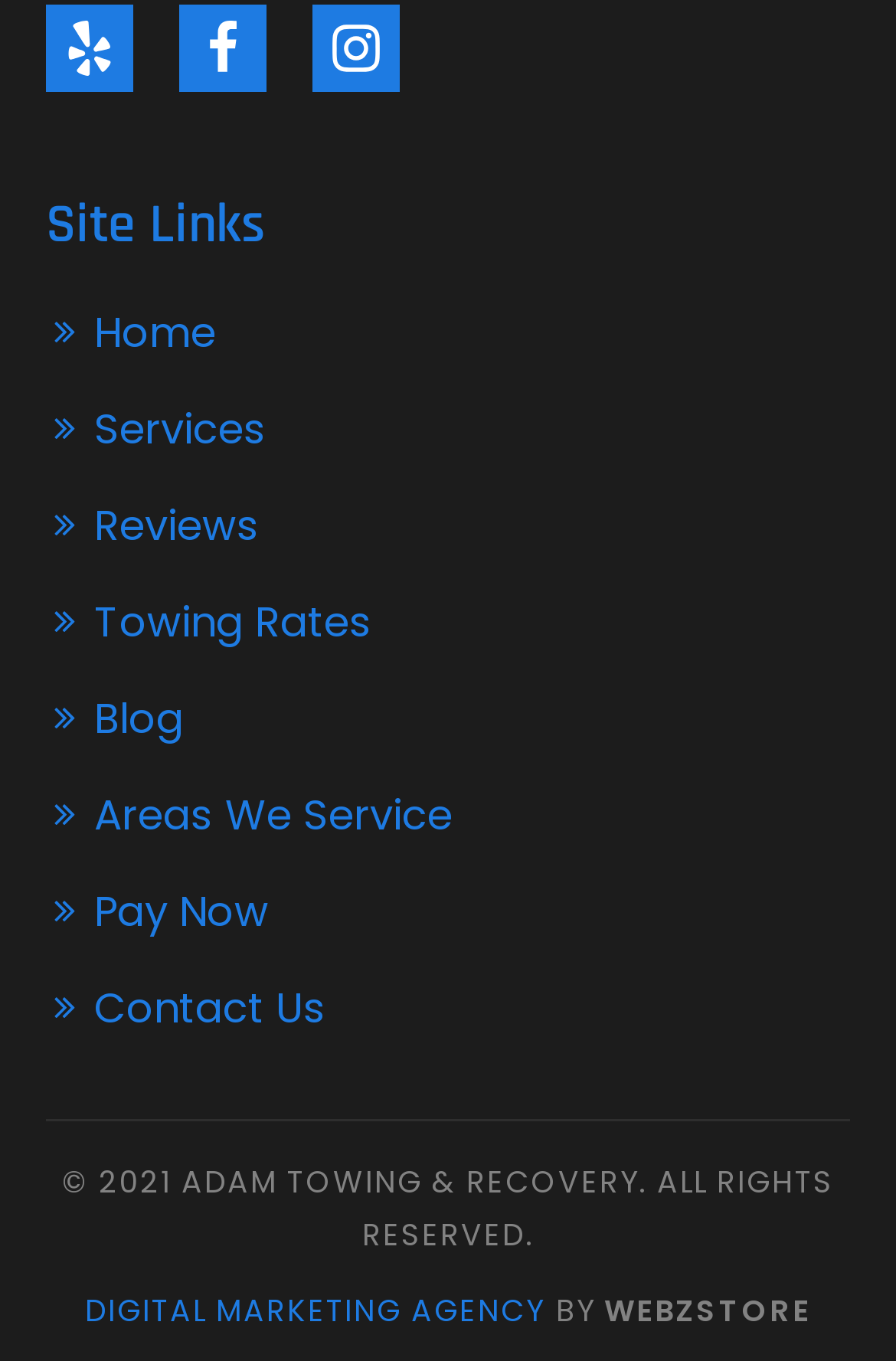Who designed the website?
Using the image as a reference, give a one-word or short phrase answer.

WEBZSTORE